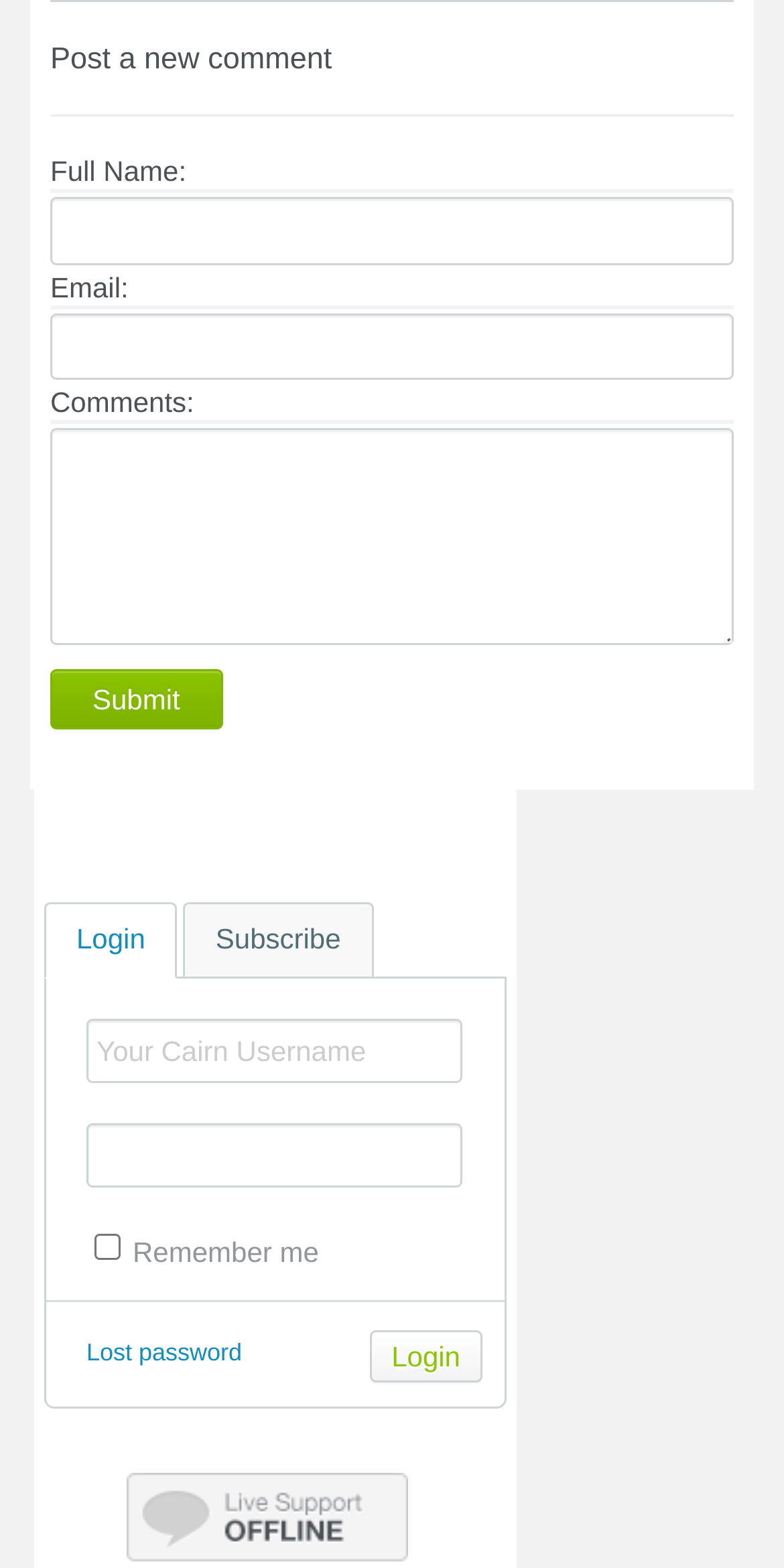Find the bounding box coordinates of the area that needs to be clicked in order to achieve the following instruction: "Enter your username". The coordinates should be specified as four float numbers between 0 and 1, i.e., [left, top, right, bottom].

[0.11, 0.649, 0.59, 0.69]